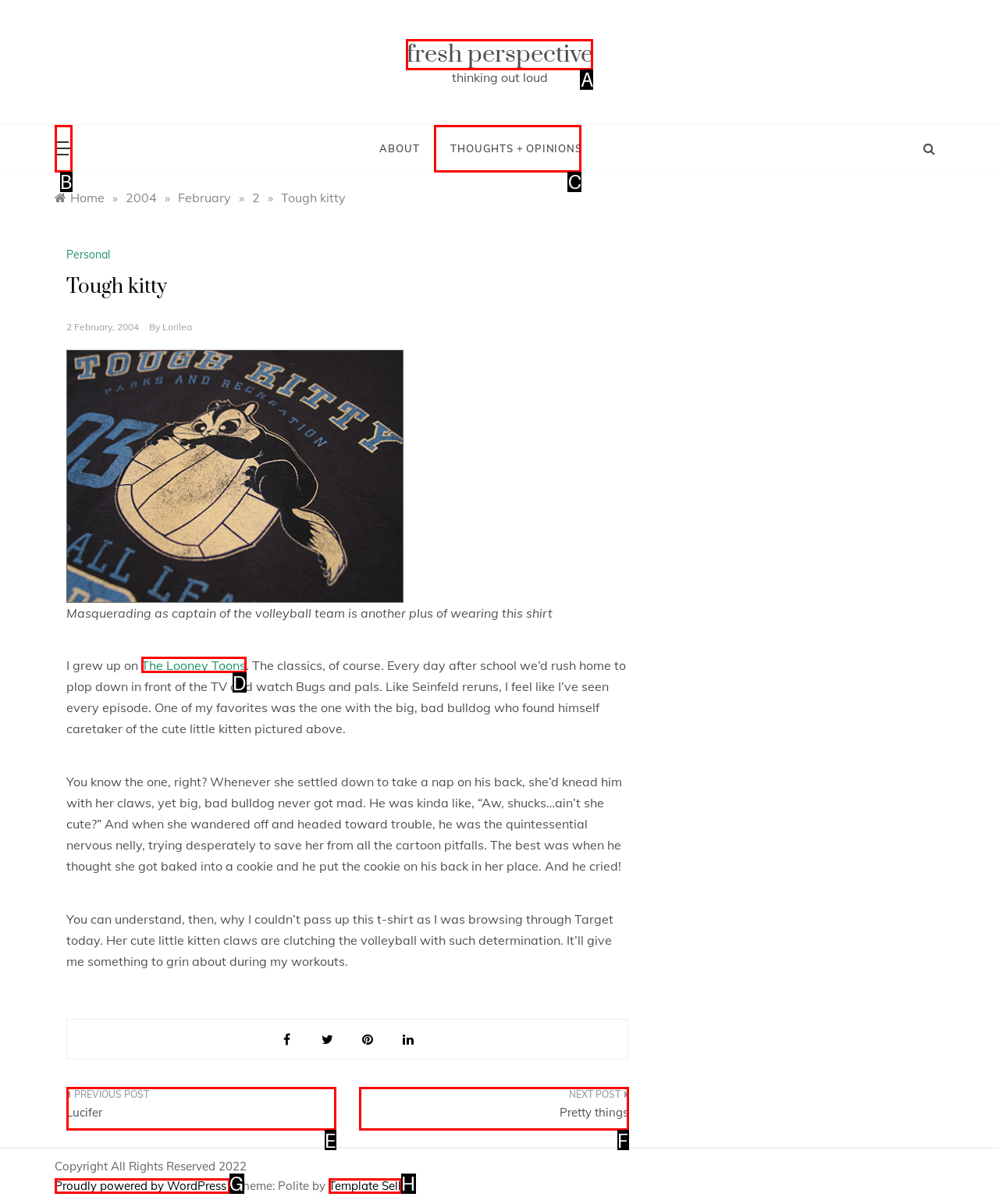Choose the UI element you need to click to carry out the task: go to the THOUGHTS + OPINIONS page.
Respond with the corresponding option's letter.

C